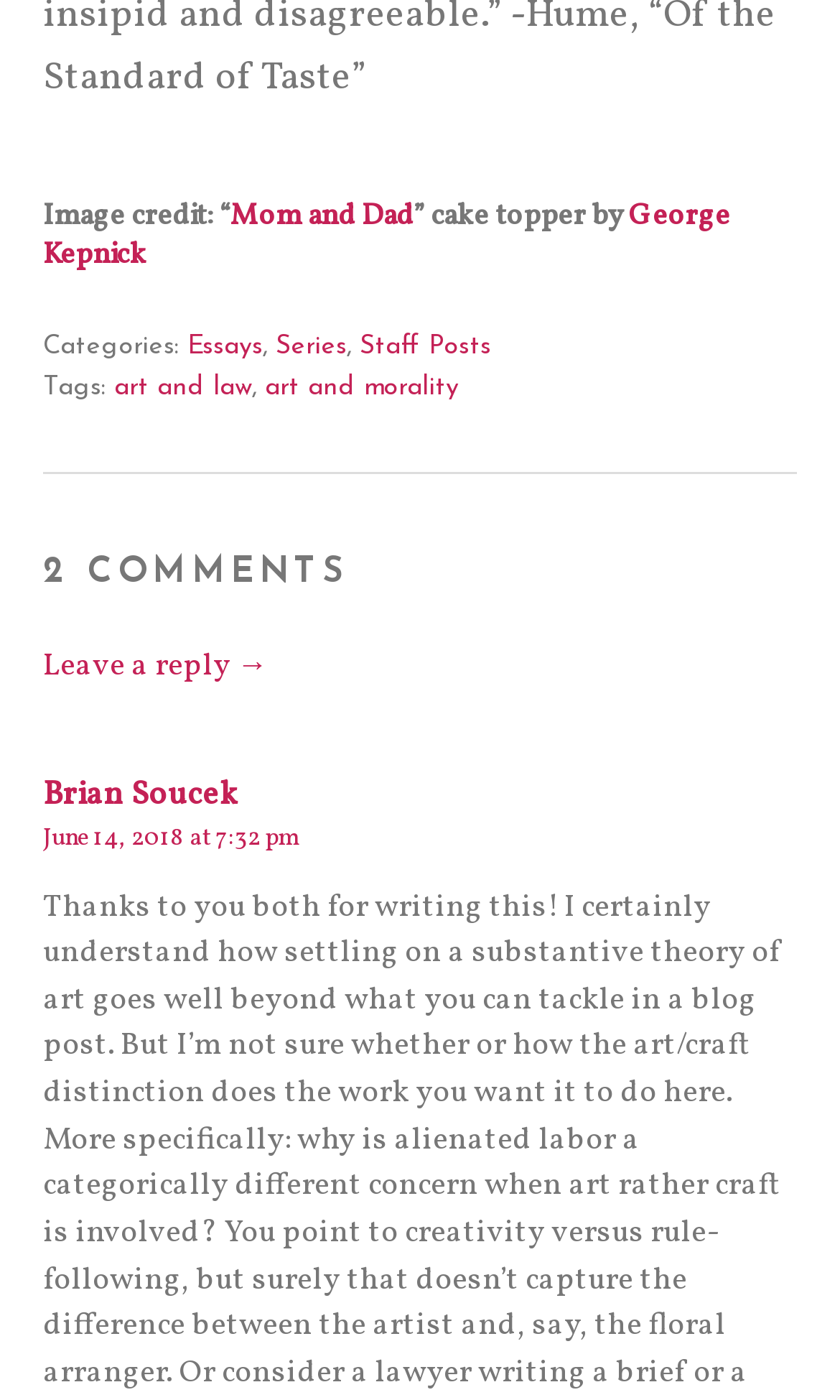Please find the bounding box coordinates of the element that needs to be clicked to perform the following instruction: "View Brian Soucek's comment". The bounding box coordinates should be four float numbers between 0 and 1, represented as [left, top, right, bottom].

[0.051, 0.552, 0.285, 0.585]